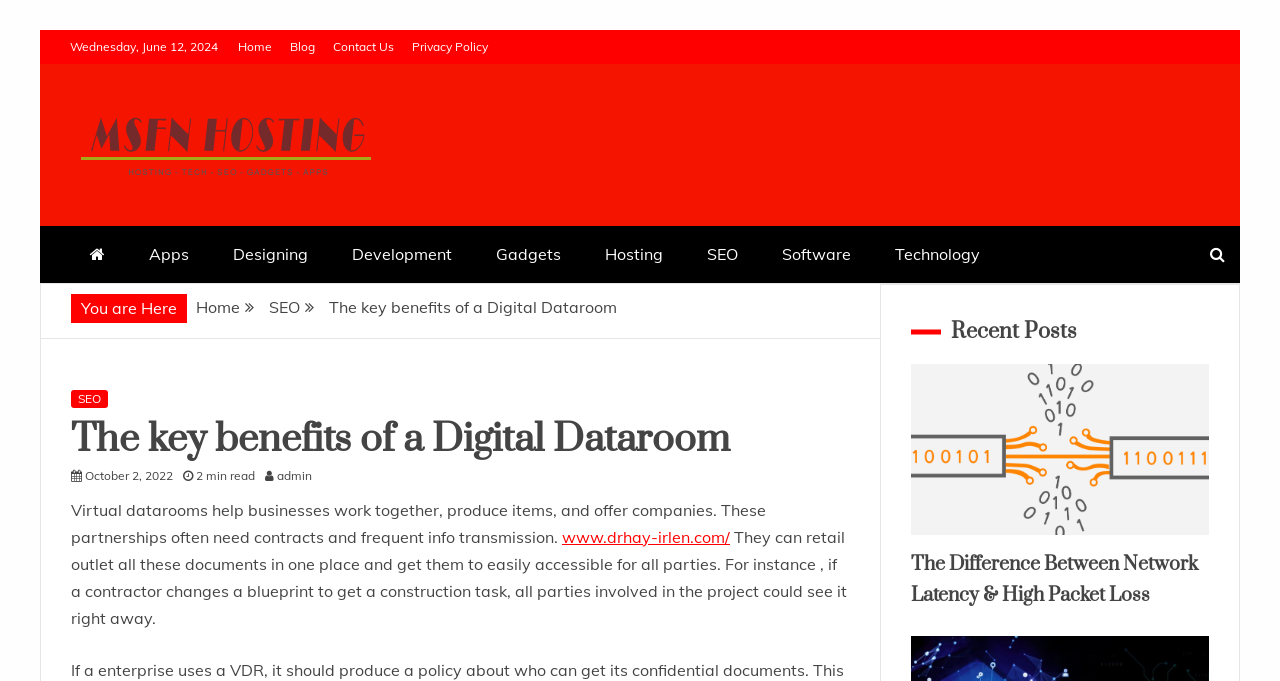Pinpoint the bounding box coordinates for the area that should be clicked to perform the following instruction: "Go to the 'Blog' page".

[0.227, 0.057, 0.246, 0.079]